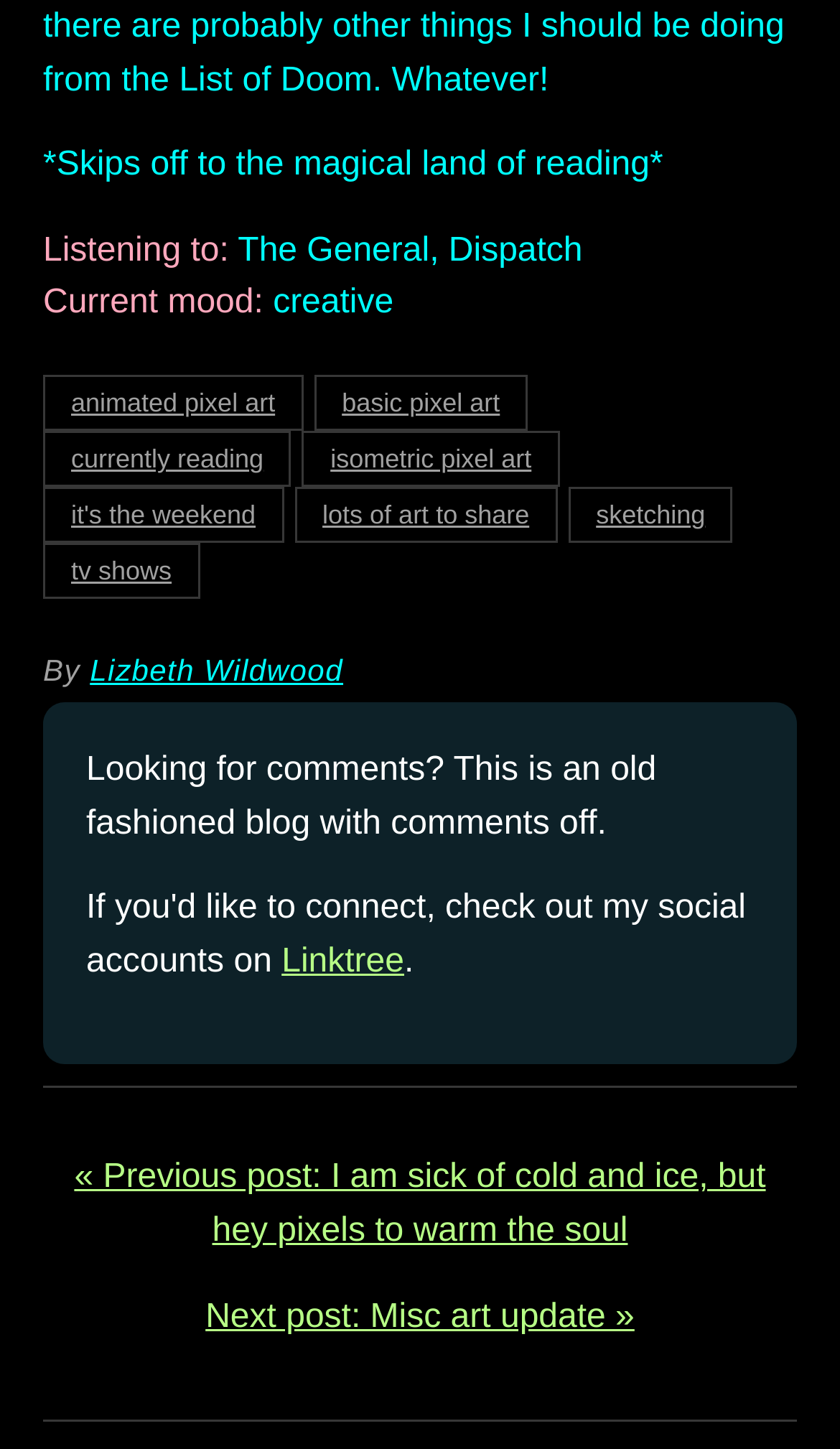Determine the bounding box coordinates of the clickable element necessary to fulfill the instruction: "Visit the author's homepage". Provide the coordinates as four float numbers within the 0 to 1 range, i.e., [left, top, right, bottom].

[0.107, 0.44, 0.409, 0.485]